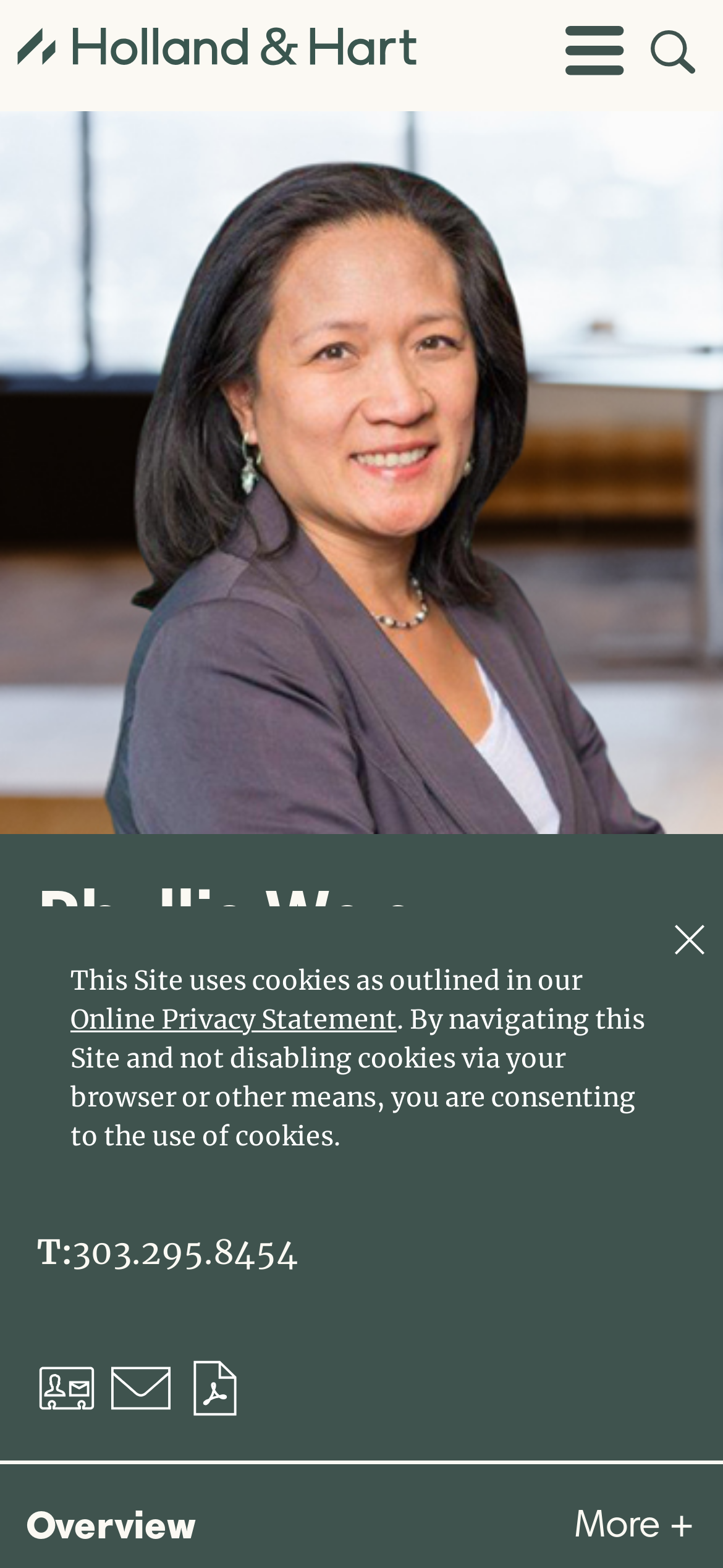Locate the bounding box coordinates of the area to click to fulfill this instruction: "View Phyllis Wan's contact information". The bounding box should be presented as four float numbers between 0 and 1, in the order [left, top, right, bottom].

[0.051, 0.73, 0.656, 0.777]